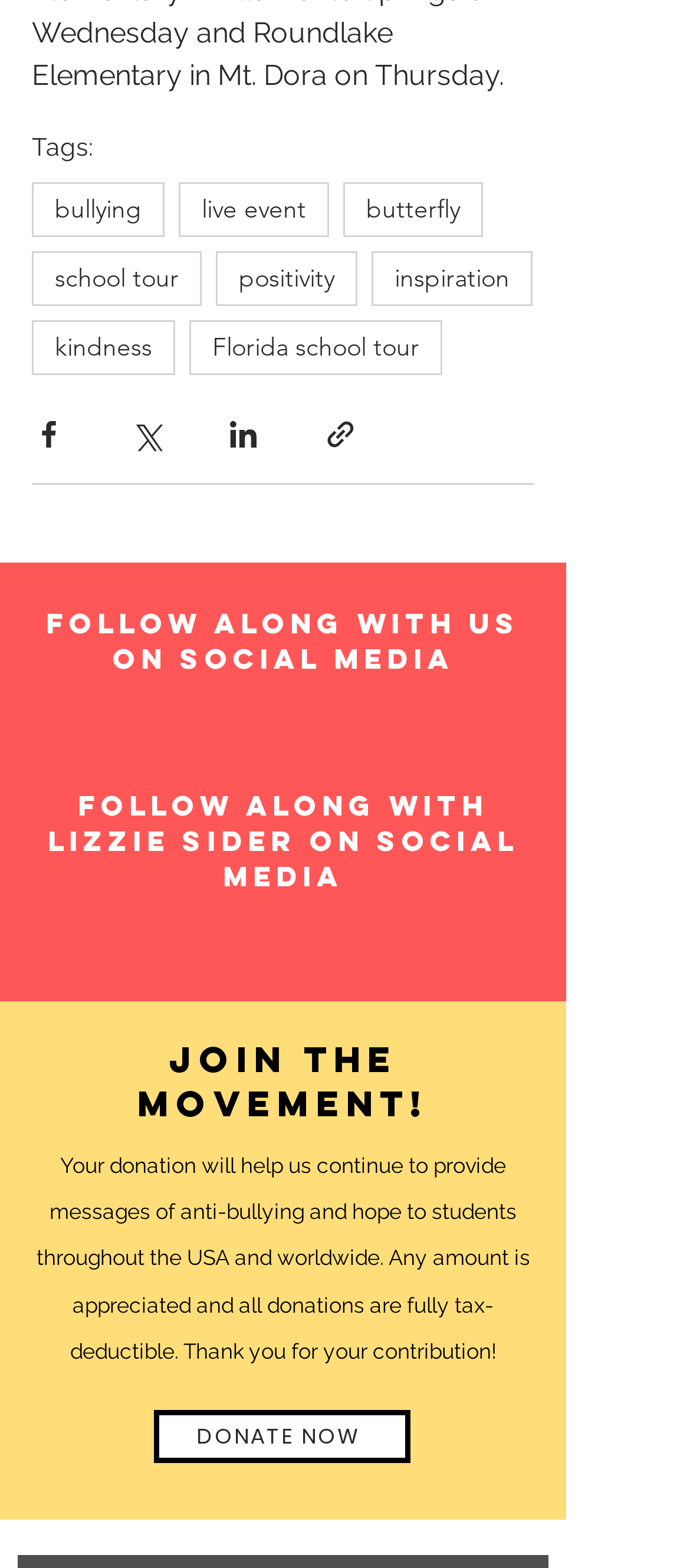How many social media platforms are listed for Lizzie Sider?
Answer the question with a single word or phrase derived from the image.

8